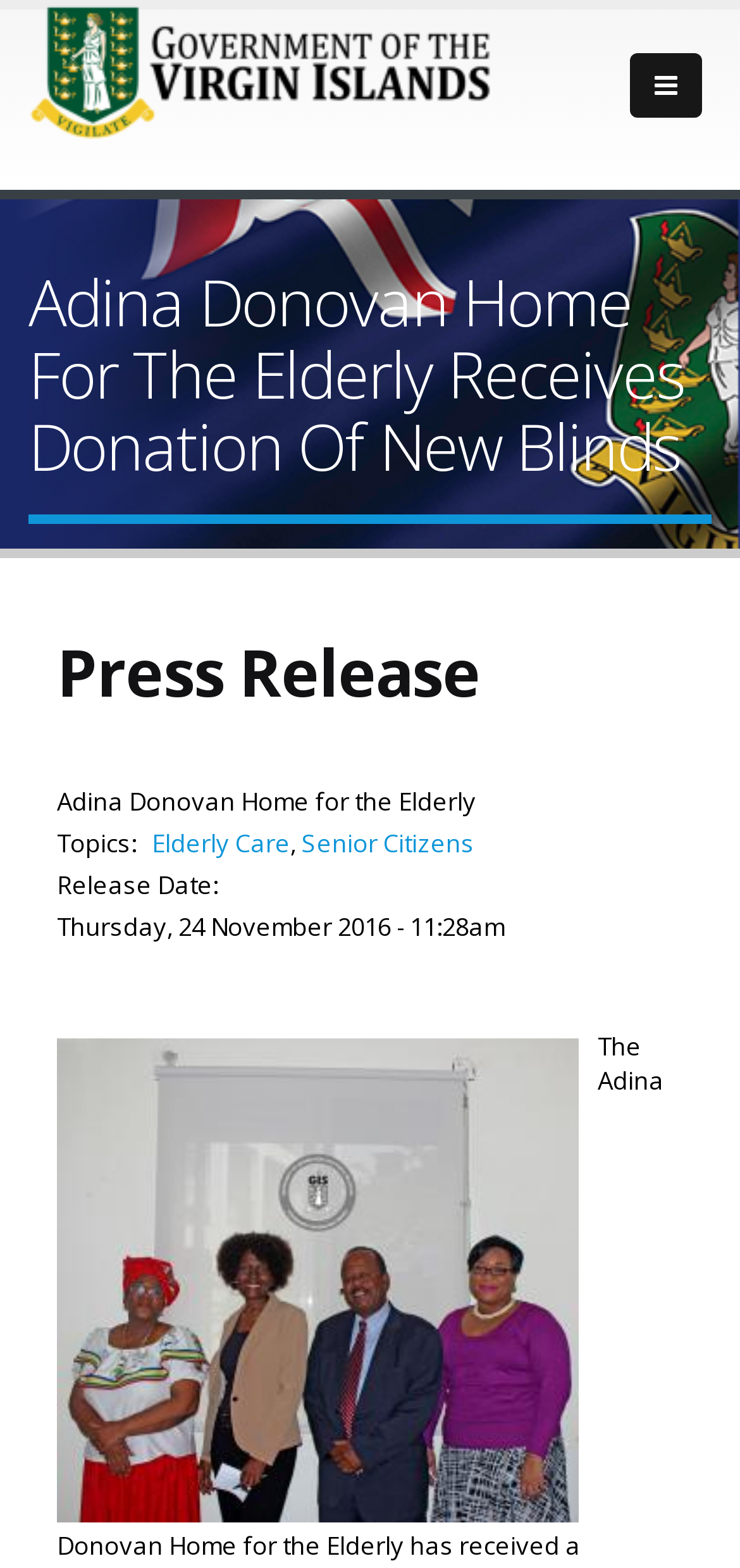Based on the visual content of the image, answer the question thoroughly: What is the name of the home for the elderly?

I found the answer by looking at the StaticText element 'Adina Donovan Home for the Elderly' which is located at [0.077, 0.5, 0.644, 0.522] and is a part of the webpage content.